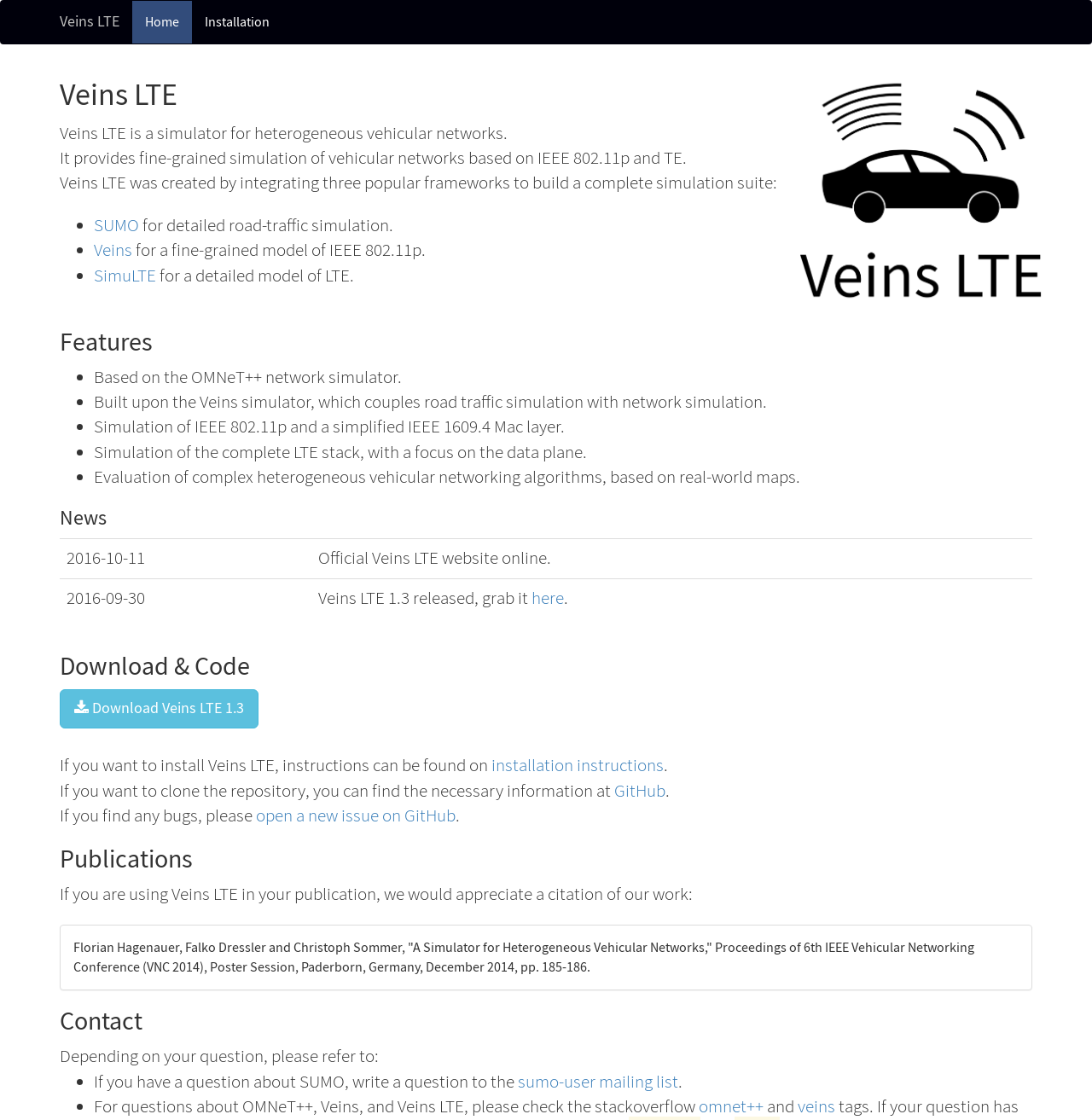Please identify the bounding box coordinates of the element I need to click to follow this instruction: "Contact John via email".

None